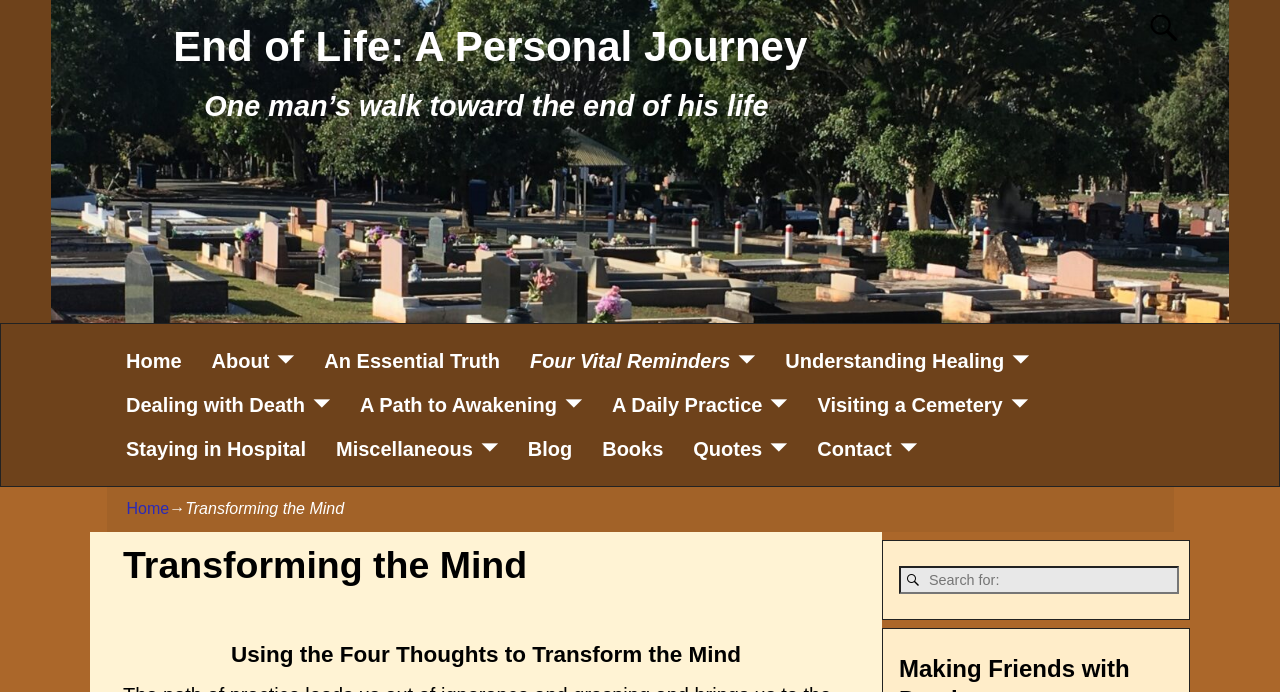Find the bounding box coordinates for the HTML element described as: "Understanding Healing". The coordinates should consist of four float values between 0 and 1, i.e., [left, top, right, bottom].

[0.602, 0.489, 0.816, 0.553]